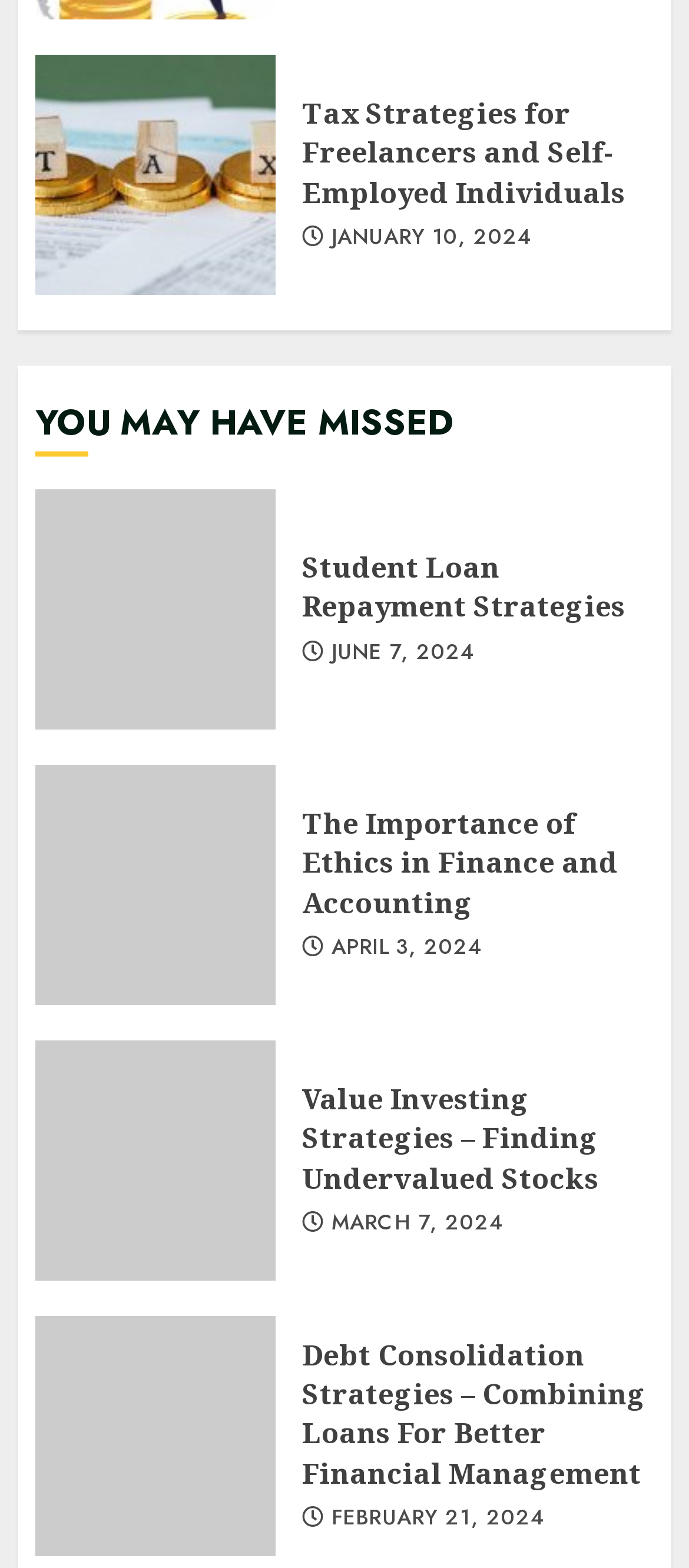Find and specify the bounding box coordinates that correspond to the clickable region for the instruction: "Learn about student loan repayment strategies".

[0.051, 0.312, 0.4, 0.465]